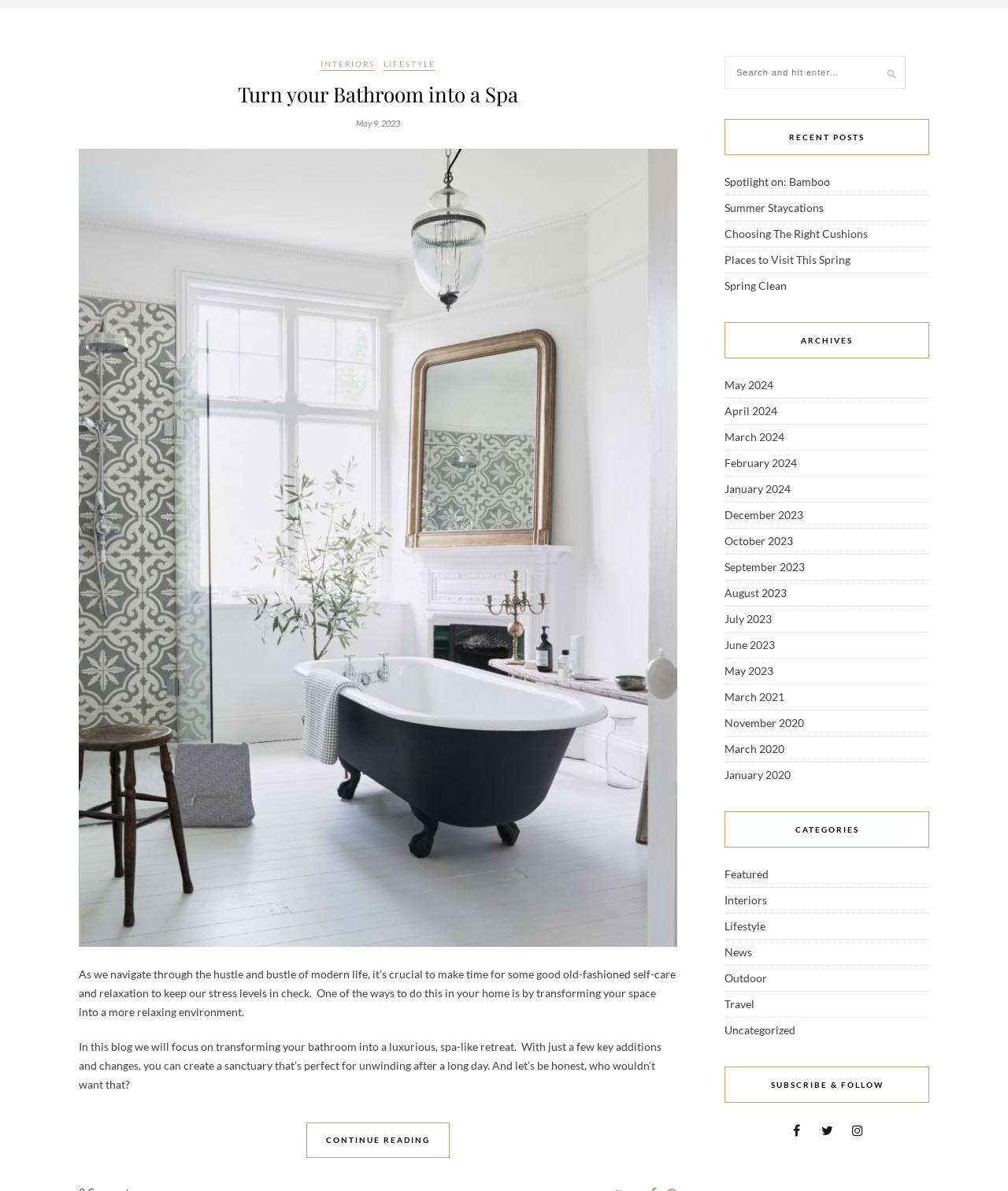Identify and provide the bounding box for the element described by: "Places to Visit This Spring".

[0.719, 0.212, 0.844, 0.224]